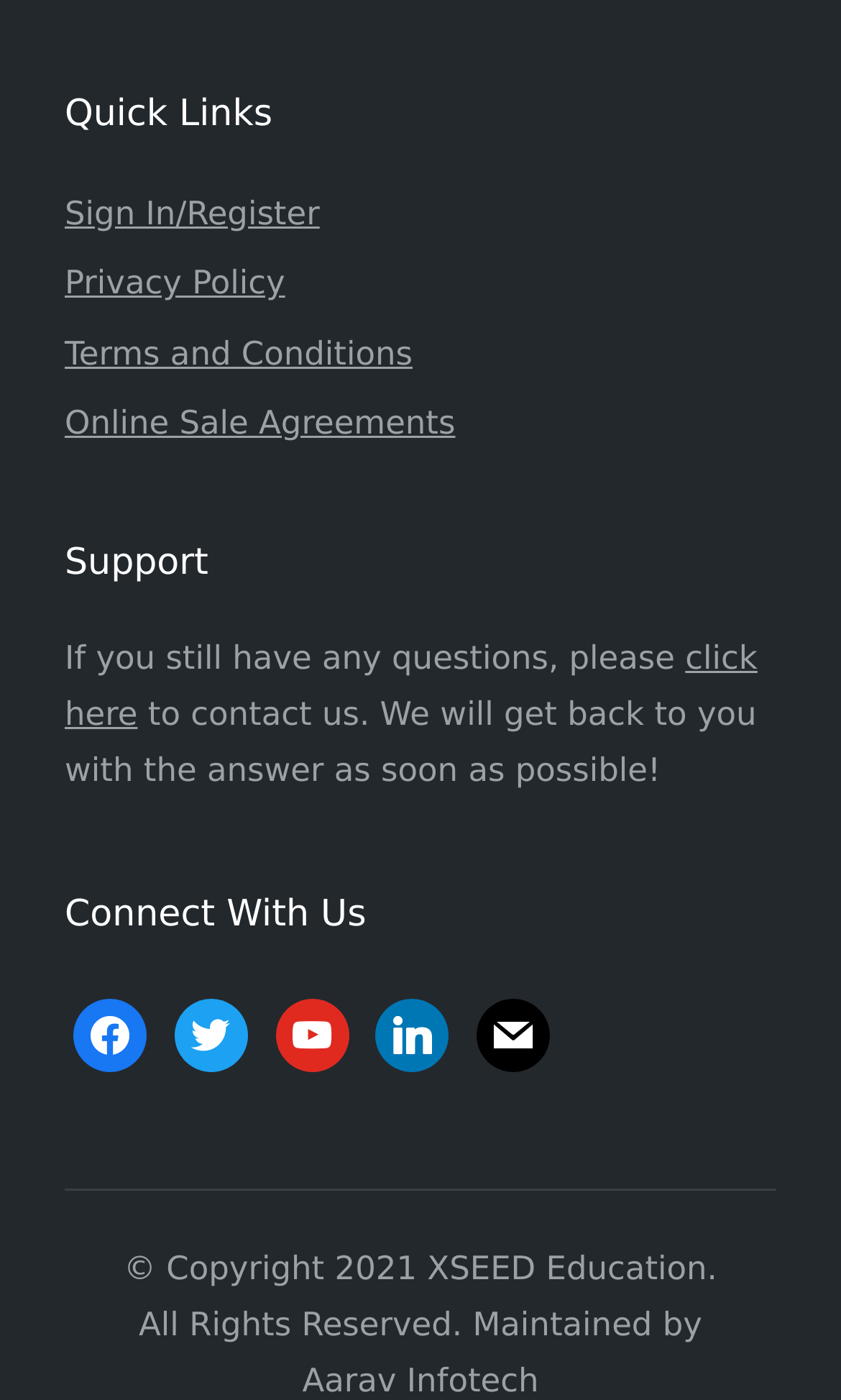Respond with a single word or phrase to the following question: What is the purpose of the 'Terms and Conditions' link?

View terms and conditions